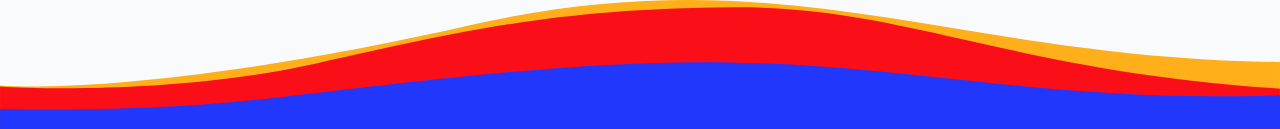Reply to the question with a single word or phrase:
What is the brand's identity reflected in the design element?

leading audio reader